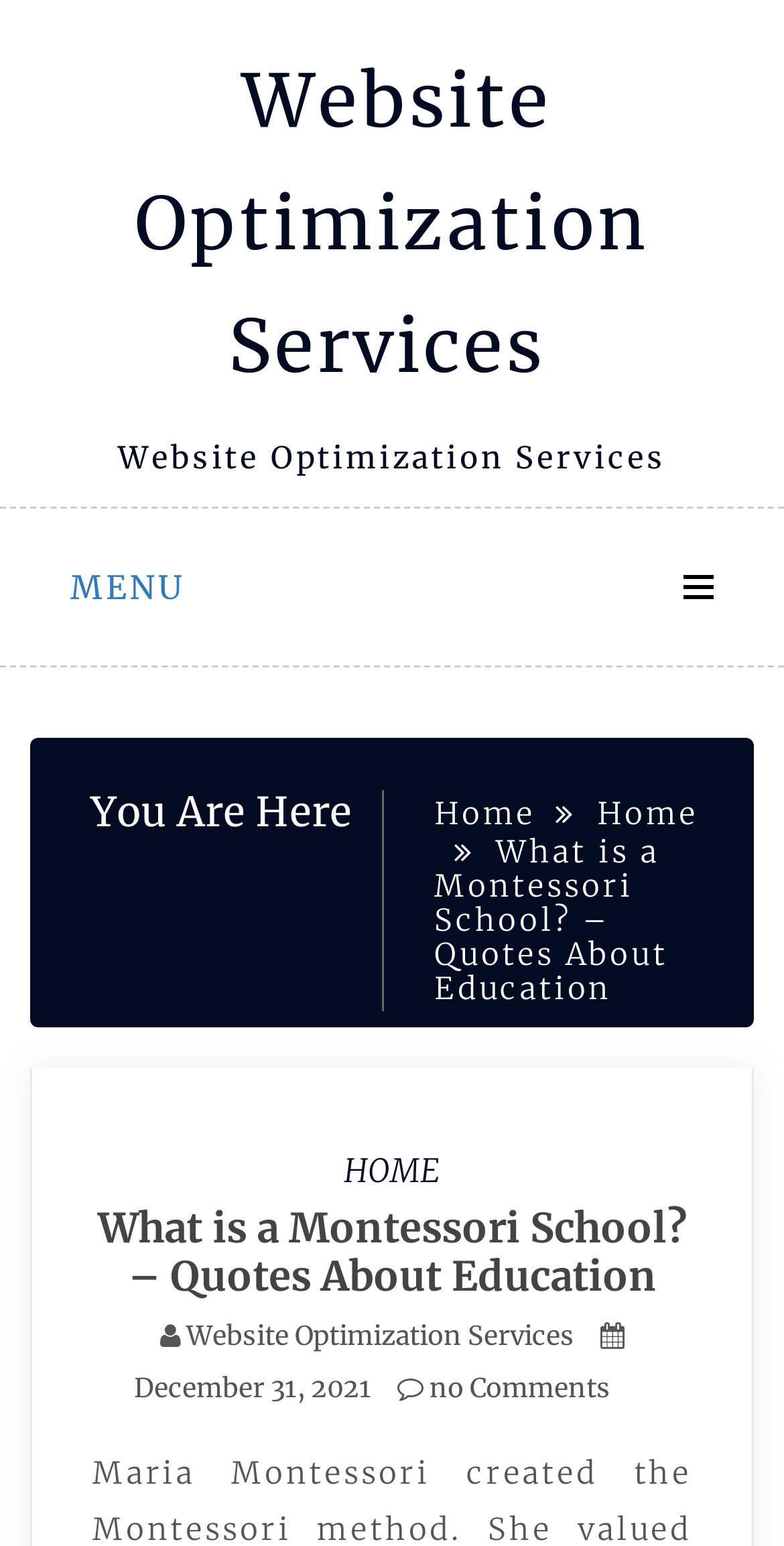Identify the bounding box coordinates for the region to click in order to carry out this instruction: "Check the date December 31, 2021". Provide the coordinates using four float numbers between 0 and 1, formatted as [left, top, right, bottom].

[0.171, 0.887, 0.473, 0.909]